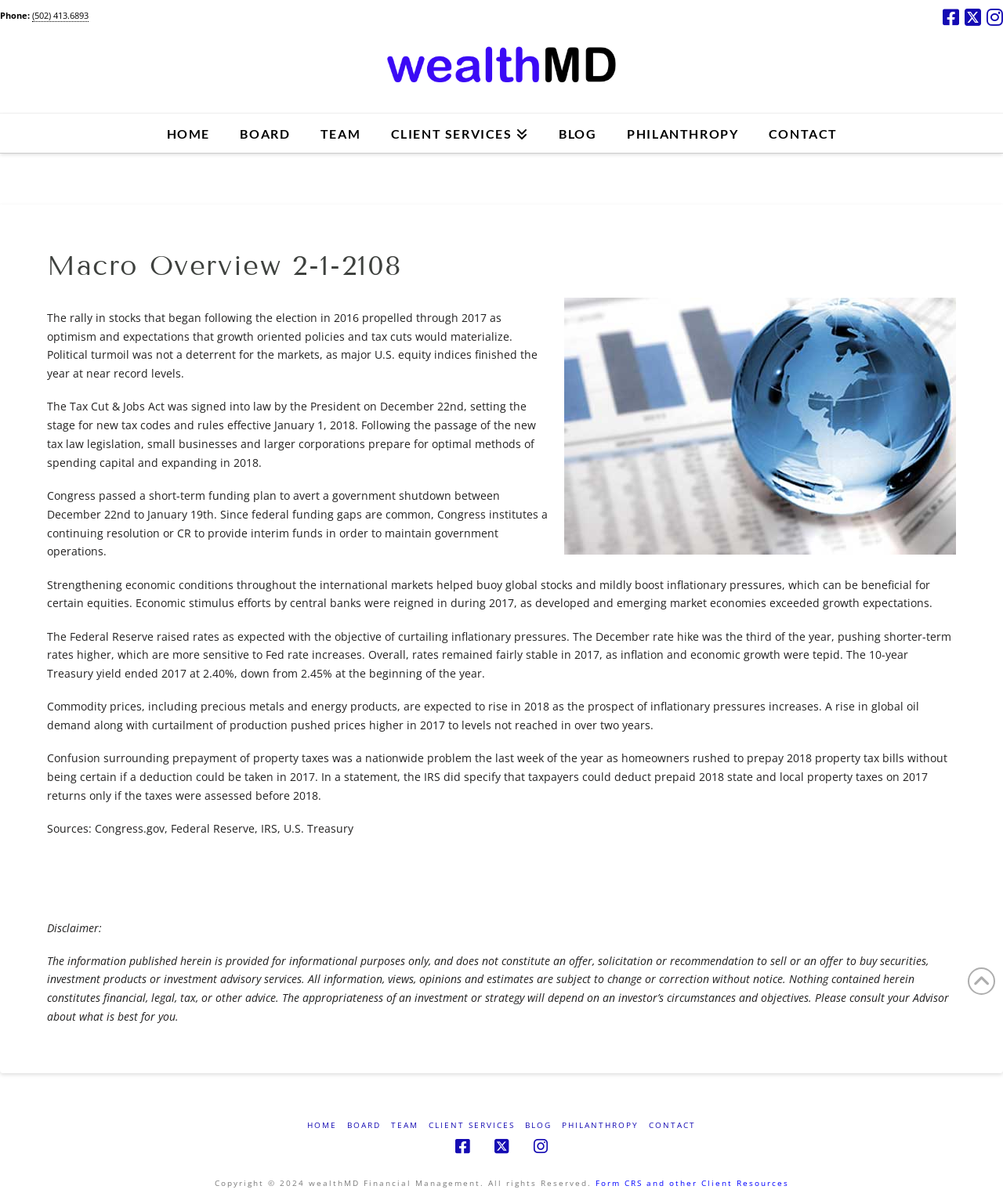Using a single word or phrase, answer the following question: 
What is the purpose of the Tax Cut & Jobs Act?

Setting the stage for new tax codes and rules